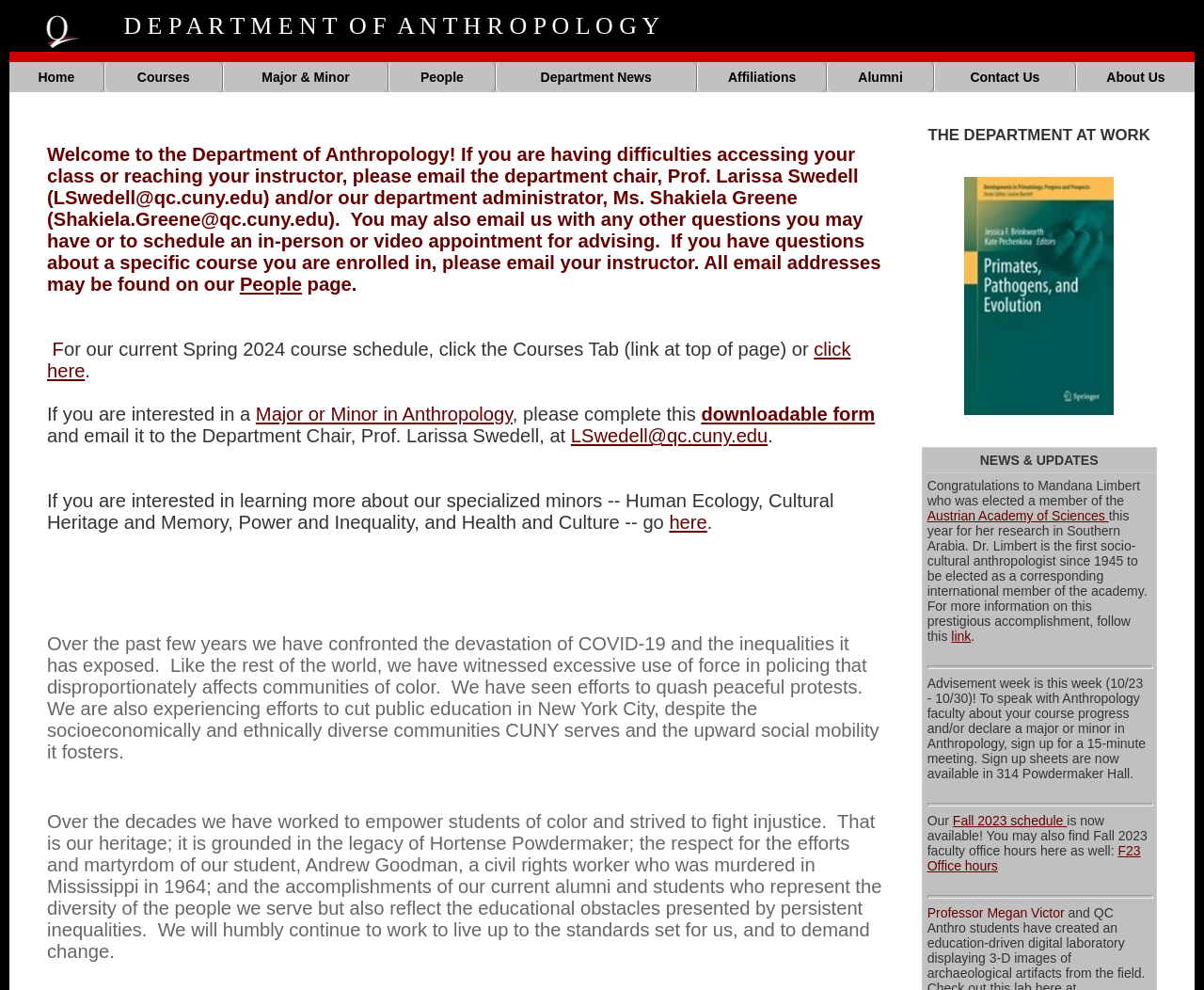Please locate the bounding box coordinates of the region I need to click to follow this instruction: "Click the Home link".

[0.008, 0.063, 0.087, 0.093]